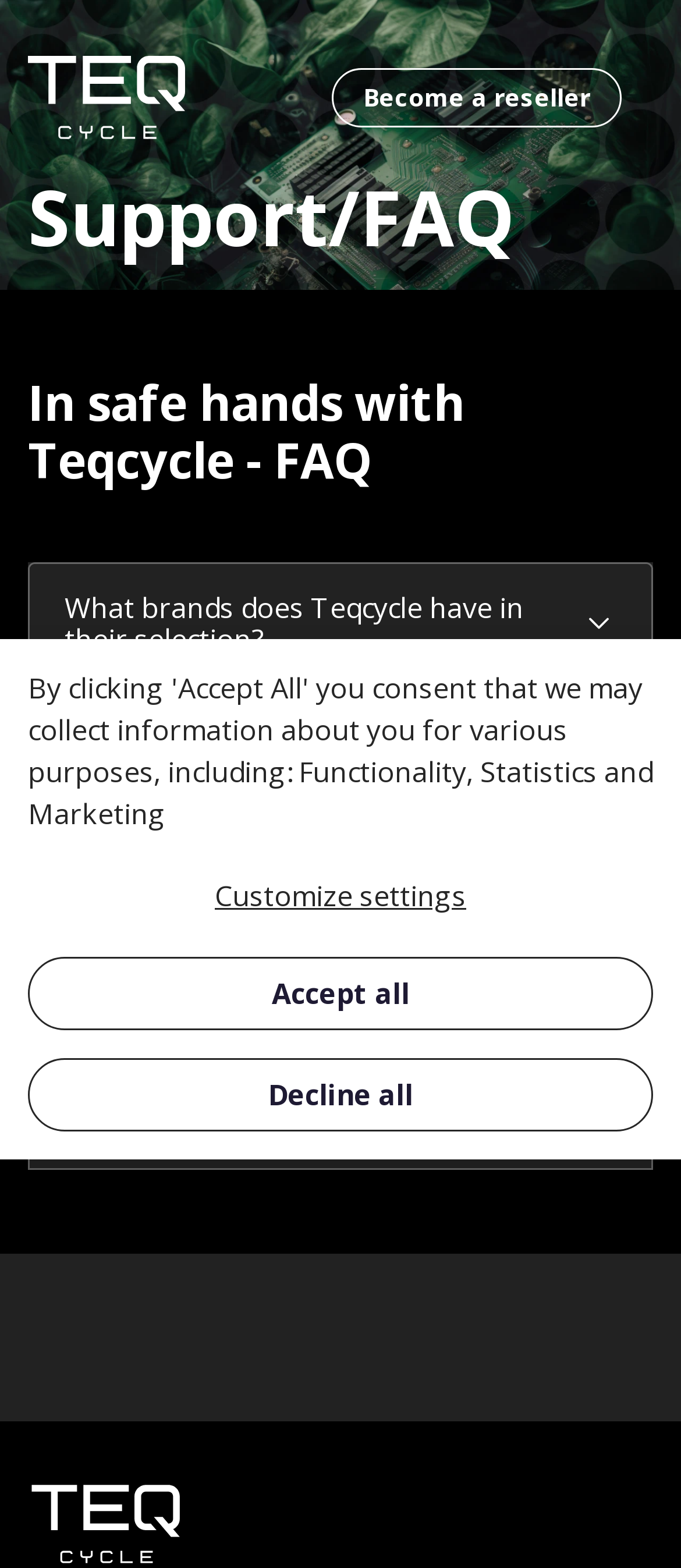Generate a thorough explanation of the webpage's elements.

This webpage is about Teqcycle, a company that offers pre-owned laptops from brands like HP, Lenovo, Dell, and Apple, with a focus on sustainability. 

At the top left of the page, there is a figure with a link to "Swift" accompanied by an image. To the right of this figure, there is a link to "Become a reseller". On the top right, there is a navigation open button.

The main content of the page is divided into sections, each with a heading. The first heading is "Support/FAQ", followed by "In safe hands with Teqcycle - FAQ". Below this, there are several sections with headings that ask questions, such as "What brands does Teqcycle have in their selection?", "What are the differences between a normal refurbished laptop and premium?", "How is Teqcycle’s stock supply?", "What is the warranty on Teqcycle devices?", and "What is the RMA procedure of Teqcycle products?". Each of these sections has a button that can be expanded to reveal more information.

At the bottom right of the page, there is a link to LinkedIn. Above this, there are three buttons: "Customize settings", "Accept all", and "Decline all", which are likely related to cookie settings or other preferences.